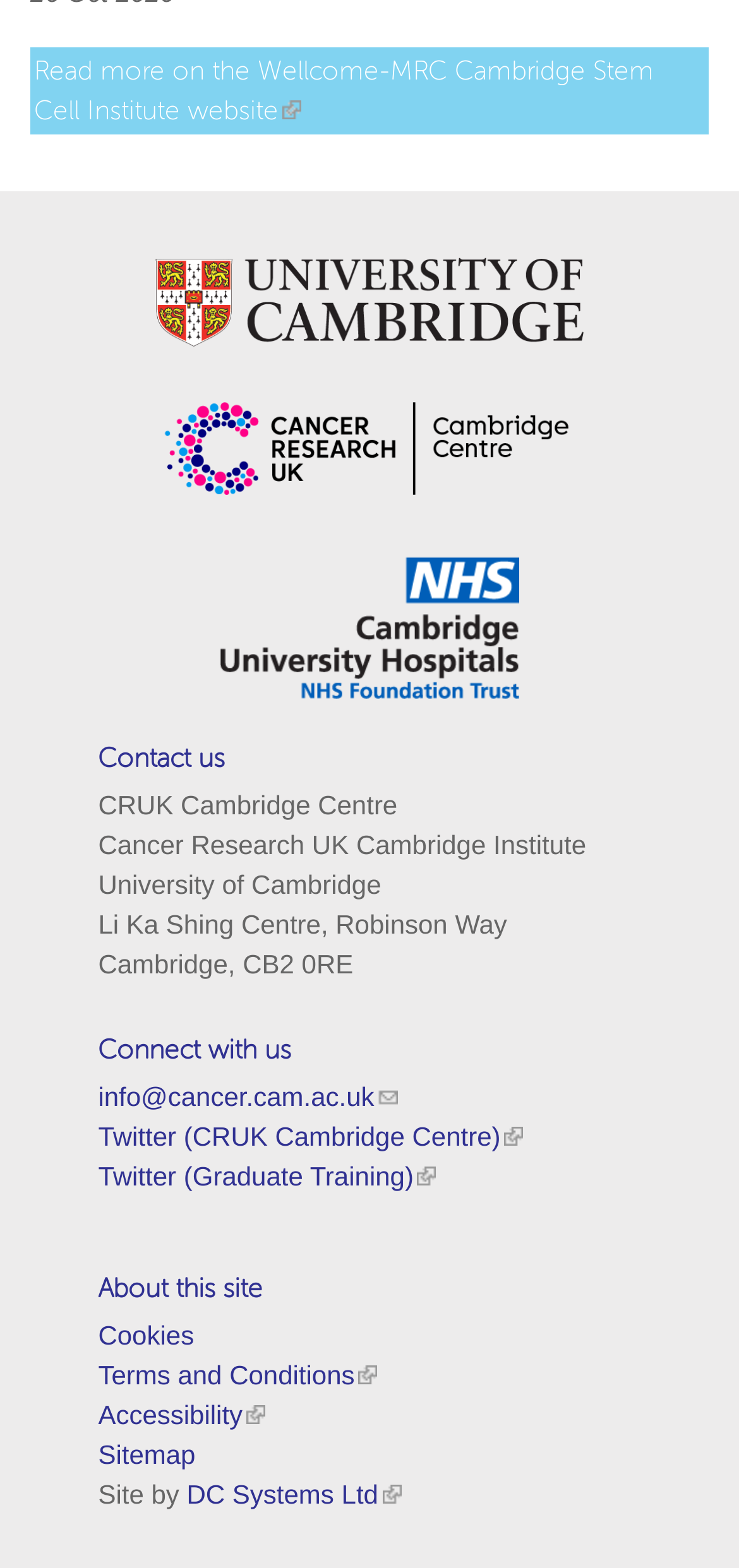Determine the bounding box coordinates of the clickable element to achieve the following action: 'Read about Releasing Potential of the Individual'. Provide the coordinates as four float values between 0 and 1, formatted as [left, top, right, bottom].

None